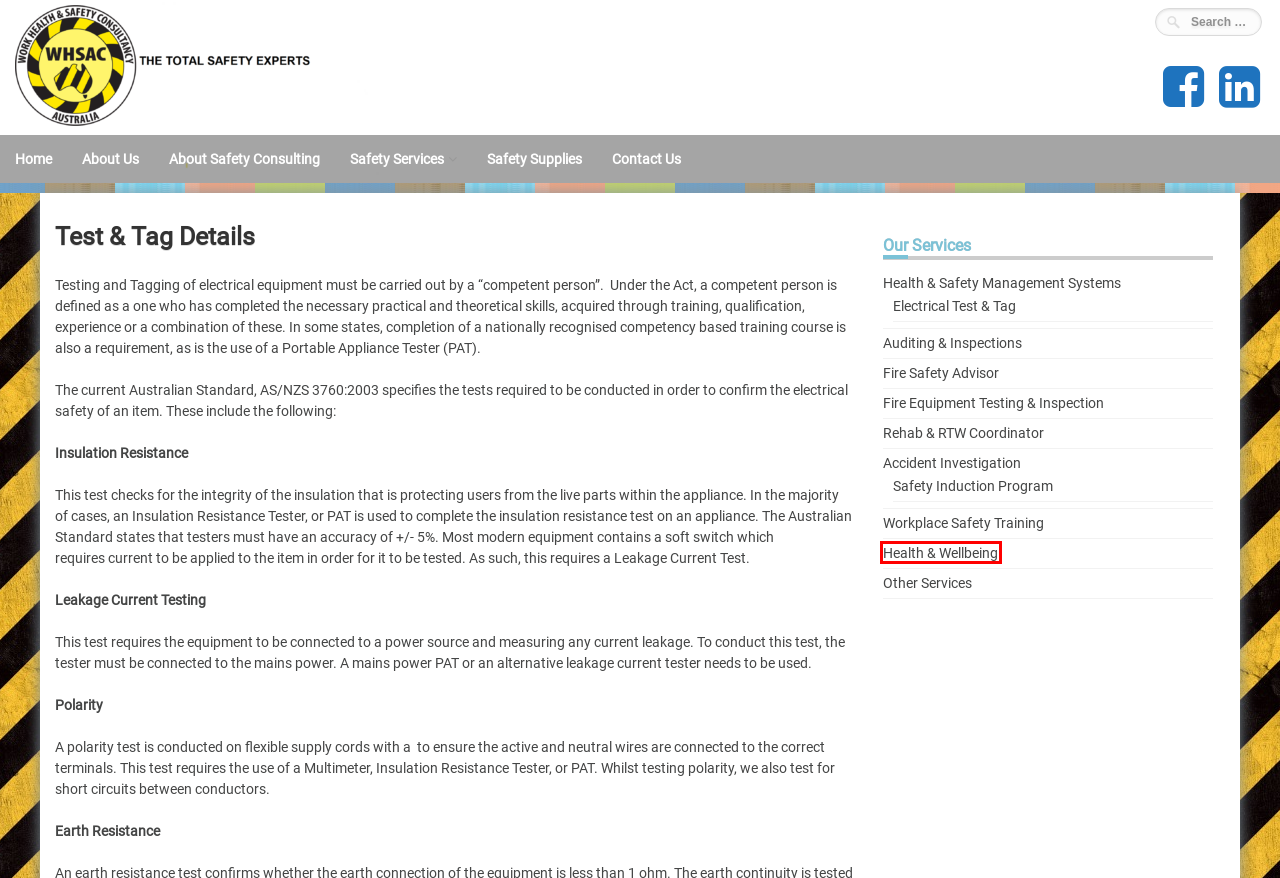Analyze the screenshot of a webpage that features a red rectangle bounding box. Pick the webpage description that best matches the new webpage you would see after clicking on the element within the red bounding box. Here are the candidates:
A. Services – WORK HEALTH & SAFETY AUSTRALIA CONSULTANCY
B. Safety Induction Pragram – WORK HEALTH & SAFETY AUSTRALIA CONSULTANCY
C. Contact Us – WORK HEALTH & SAFETY AUSTRALIA CONSULTANCY
D. Fire Equipment Testing & Inspection – WORK HEALTH & SAFETY AUSTRALIA CONSULTANCY
E. Auditing & Inspections – WORK HEALTH & SAFETY AUSTRALIA CONSULTANCY
F. Health & Wellbeing – WORK HEALTH & SAFETY AUSTRALIA CONSULTANCY
G. Health & Safety Management Systems – WORK HEALTH & SAFETY AUSTRALIA CONSULTANCY
H. Rehab & RTW Coordinator – WORK HEALTH & SAFETY AUSTRALIA CONSULTANCY

F